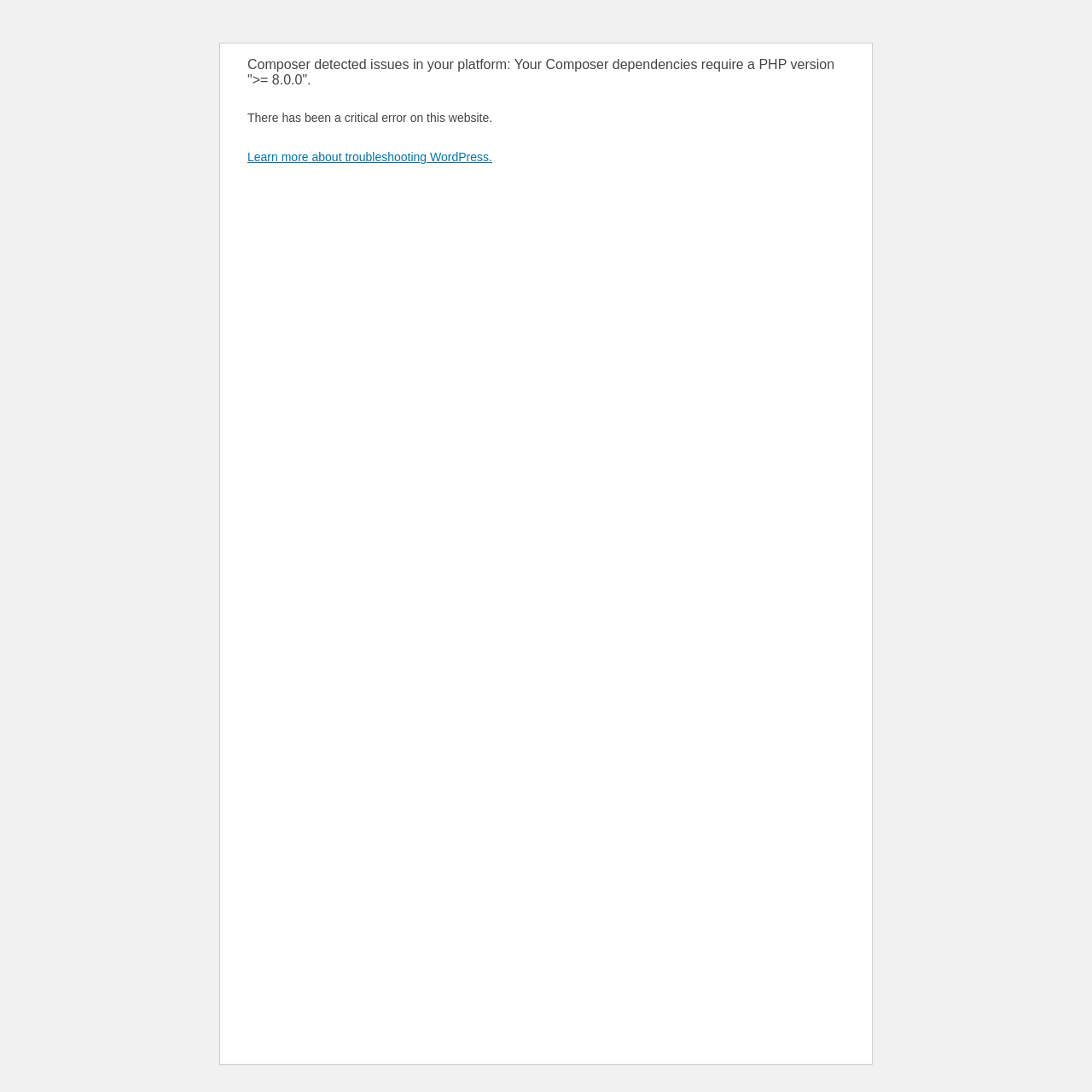Determine the bounding box coordinates for the UI element matching this description: "Learn more about troubleshooting WordPress.".

[0.227, 0.138, 0.451, 0.15]